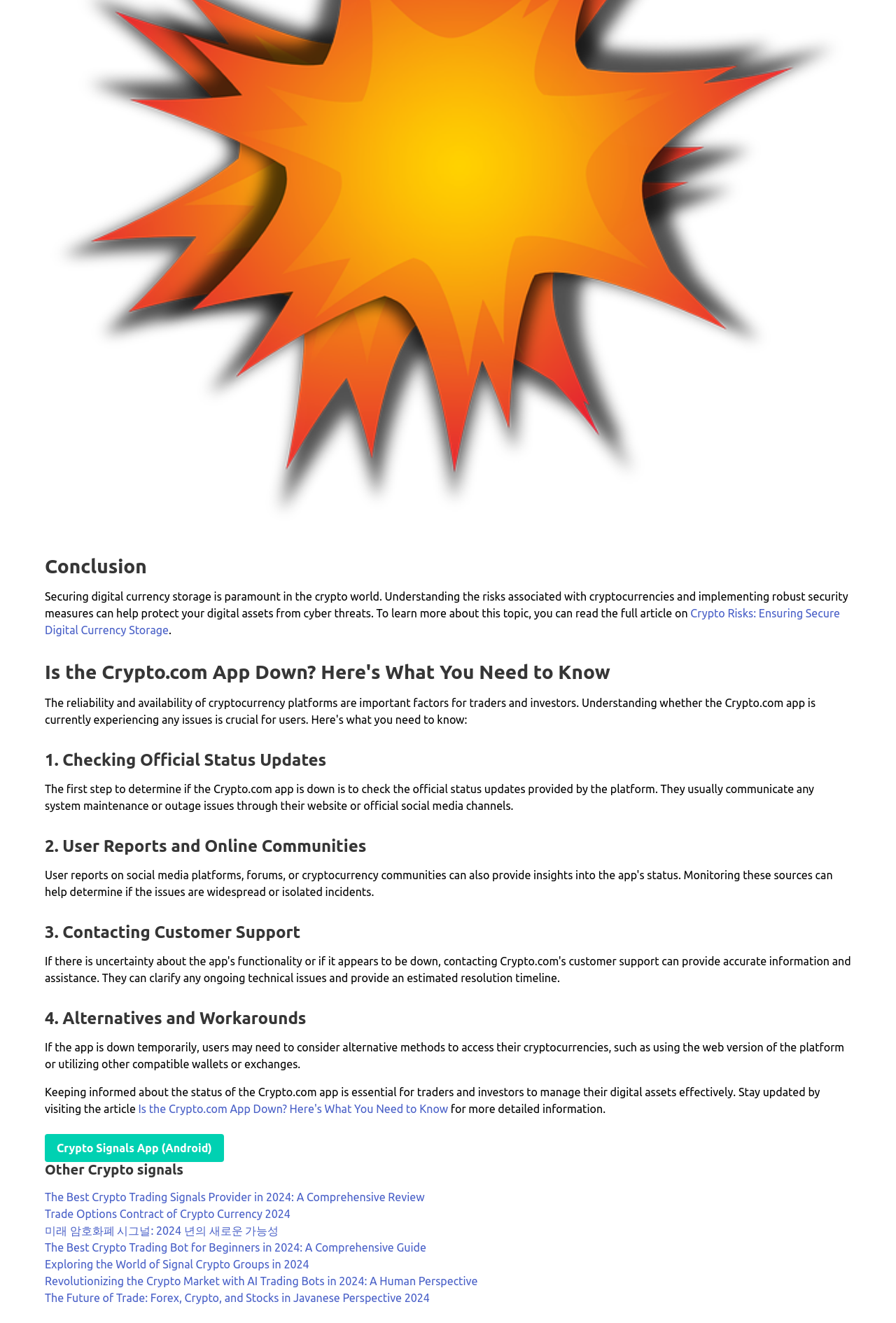Please answer the following question as detailed as possible based on the image: 
How many methods are suggested to check if the Crypto.com app is down?

The webpage suggests four methods to check if the Crypto.com app is down, which are: 1) Checking Official Status Updates, 2) User Reports and Online Communities, 3) Contacting Customer Support, and 4) Alternatives and Workarounds.